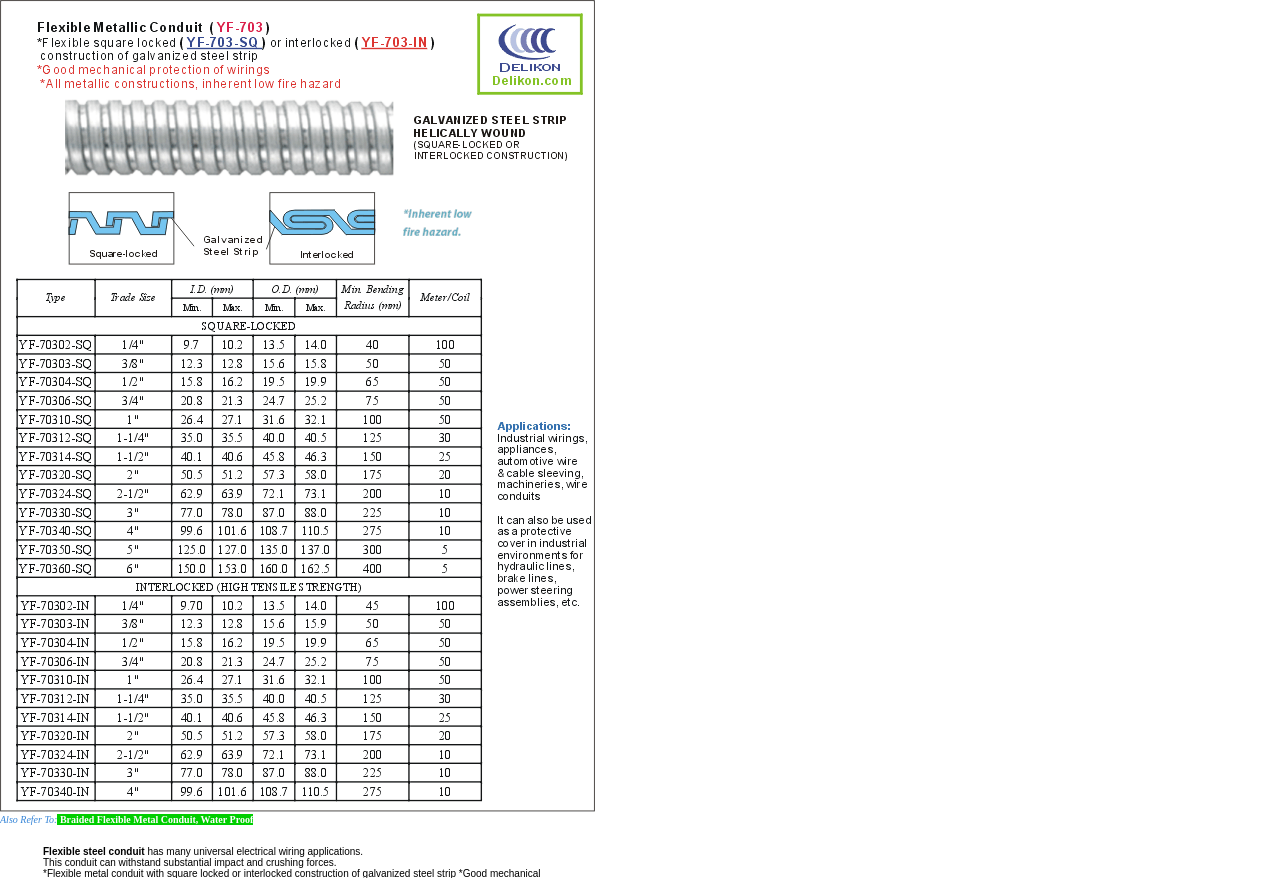Generate a thorough caption that explains the contents of the webpage.

The webpage is about Flexible Steel Conduit, specifically the YF-703 model. At the top, there is a prominent image that takes up almost half of the screen width, showcasing the product. Below the image, there is a link with no text description. 

On the lower part of the page, there is a section with a heading "Also Refer To:" followed by a link to "Braided Flexible Metal Conduit, Water Proof". 

The main content of the page is a short paragraph that describes the product, stating that flexible steel conduit has many universal electrical wiring applications and can withstand substantial impact and crushing forces. This text is divided into three separate lines, with the first line mentioning the product, the second line describing its applications, and the third line highlighting its durability.